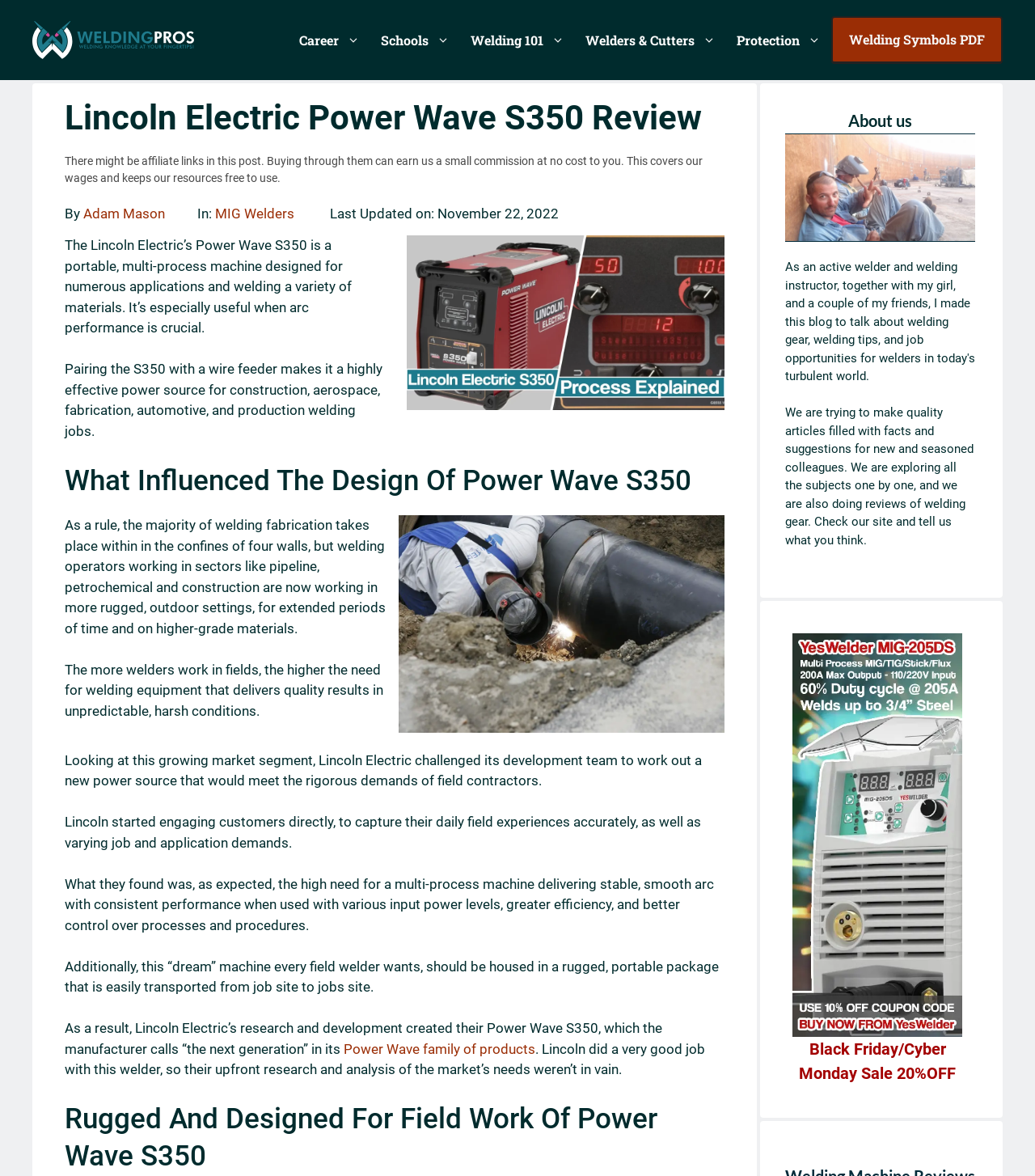Determine the bounding box coordinates for the element that should be clicked to follow this instruction: "Check the Black Friday/Cyber Monday Sale". The coordinates should be given as four float numbers between 0 and 1, in the format [left, top, right, bottom].

[0.772, 0.884, 0.923, 0.921]